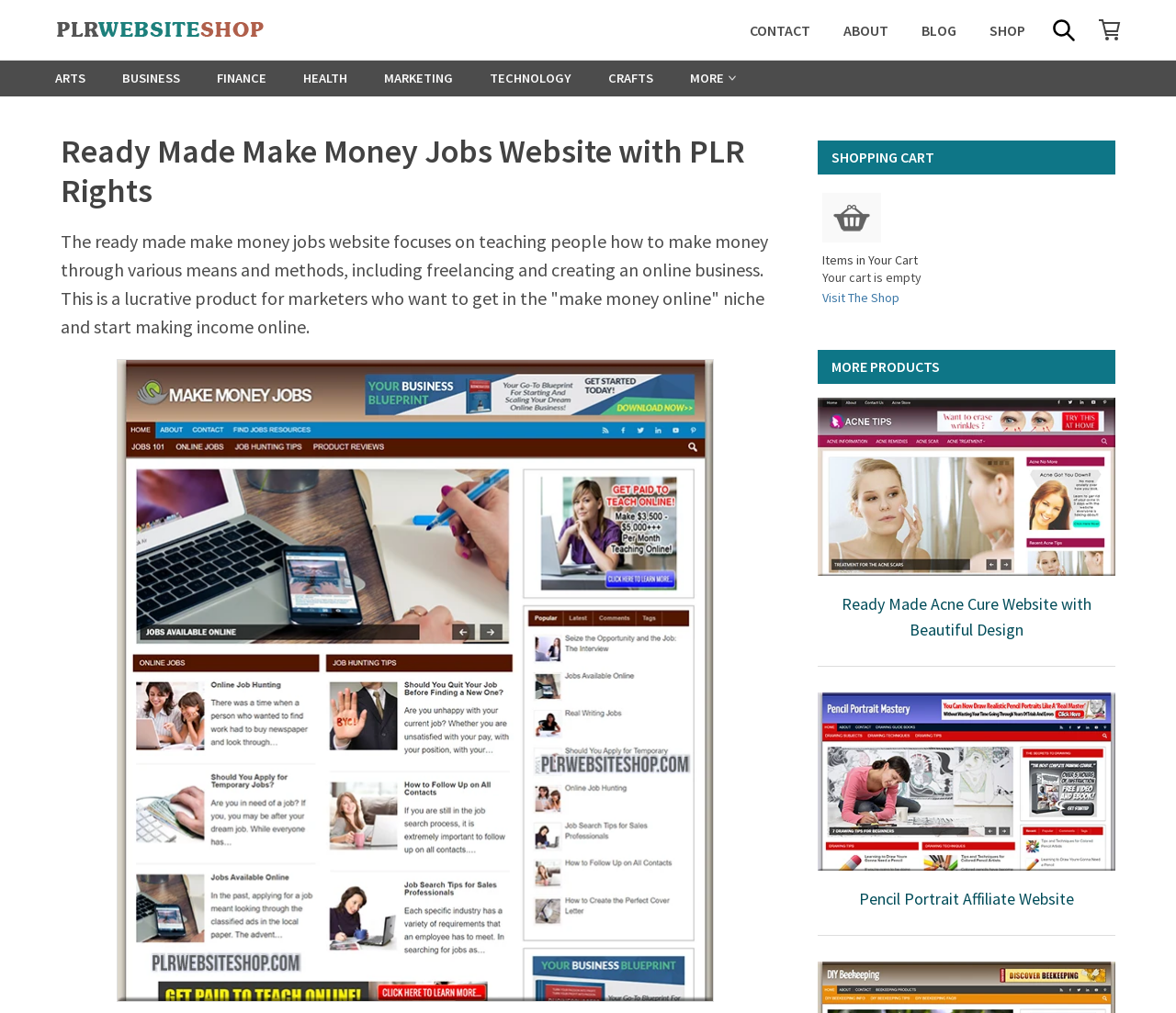Describe every aspect of the webpage in a detailed manner.

The webpage is a website focused on teaching people how to make money through various means and methods, including freelancing and creating an online business. At the top left corner, there is a link to skip to the content. Next to it, there is a link to "PLRWebsiteShop" with an accompanying image. 

On the top navigation bar, there are links to "CONTACT", "ABOUT", "BLOG", "SHOP", and a search bar. The search bar has a button labeled "SEARCH". On the right side of the navigation bar, there is a link to "SHOPPING CART" with a button labeled "SHOPPING CART" next to it.

Below the top navigation bar, there is a secondary navigation bar with links to various categories such as "ARTS", "BUSINESS", "FINANCE", "HEALTH", "MARKETING", "TECHNOLOGY", "CRAFTS", and "MORE". 

On the main content area, there is a header with the title "Ready Made Make Money Jobs Website with PLR Rights". Below the header, there is a paragraph of text describing the website's focus. 

To the right of the paragraph, there is a large image related to making money jobs. Below the image, there is a section with a heading "SHOPPING CART" and a button labeled "Shopping Cart". The section indicates that the cart is empty and provides a link to visit the shop. 

Further down, there is another section with a heading "MORE PRODUCTS" and links to other products, including "Ready Made Acne Cure Website with Beautiful Design" and "Pencil Portrait Affiliate Website".